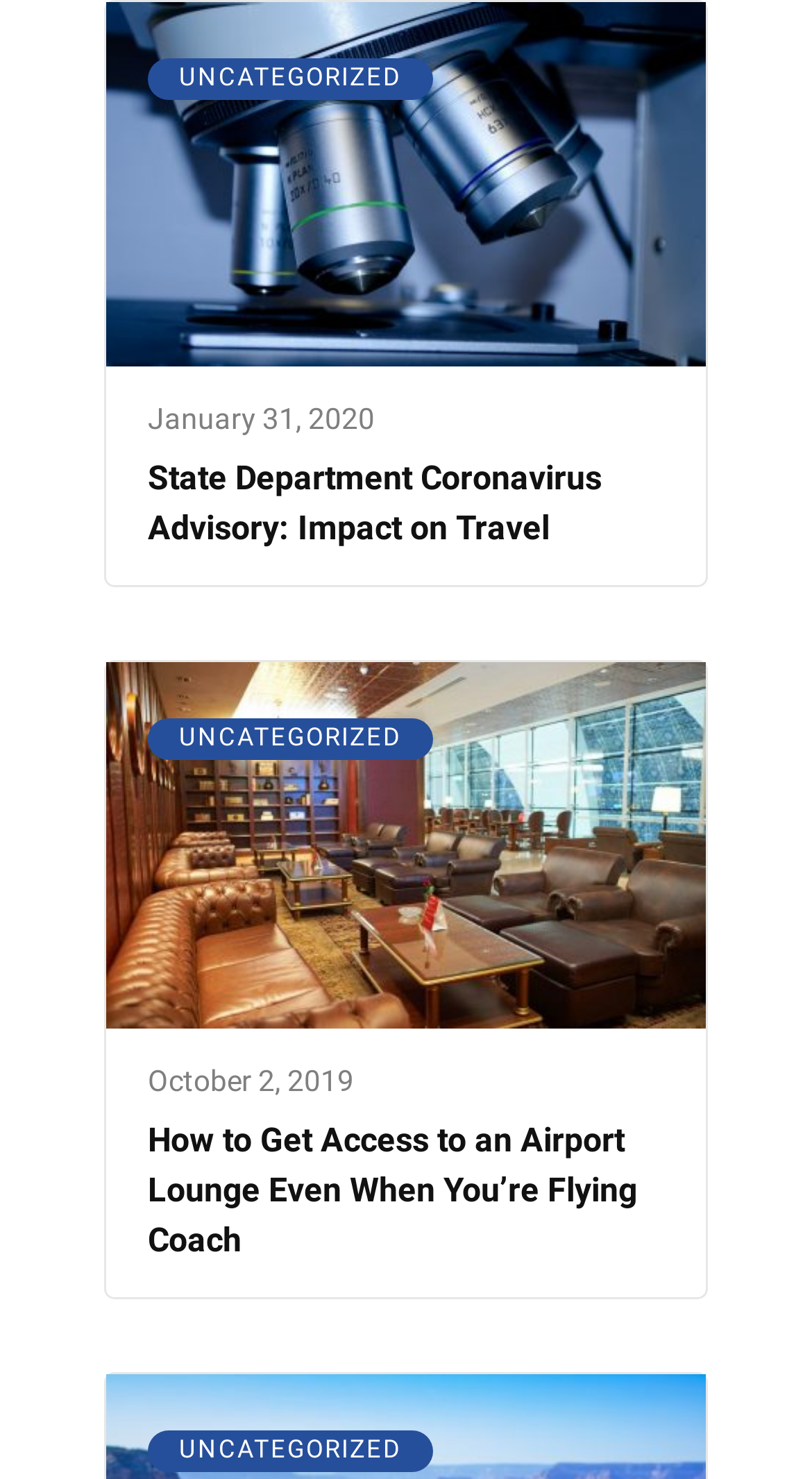Find the bounding box coordinates of the element's region that should be clicked in order to follow the given instruction: "visit ServiceMaster Clean". The coordinates should consist of four float numbers between 0 and 1, i.e., [left, top, right, bottom].

None